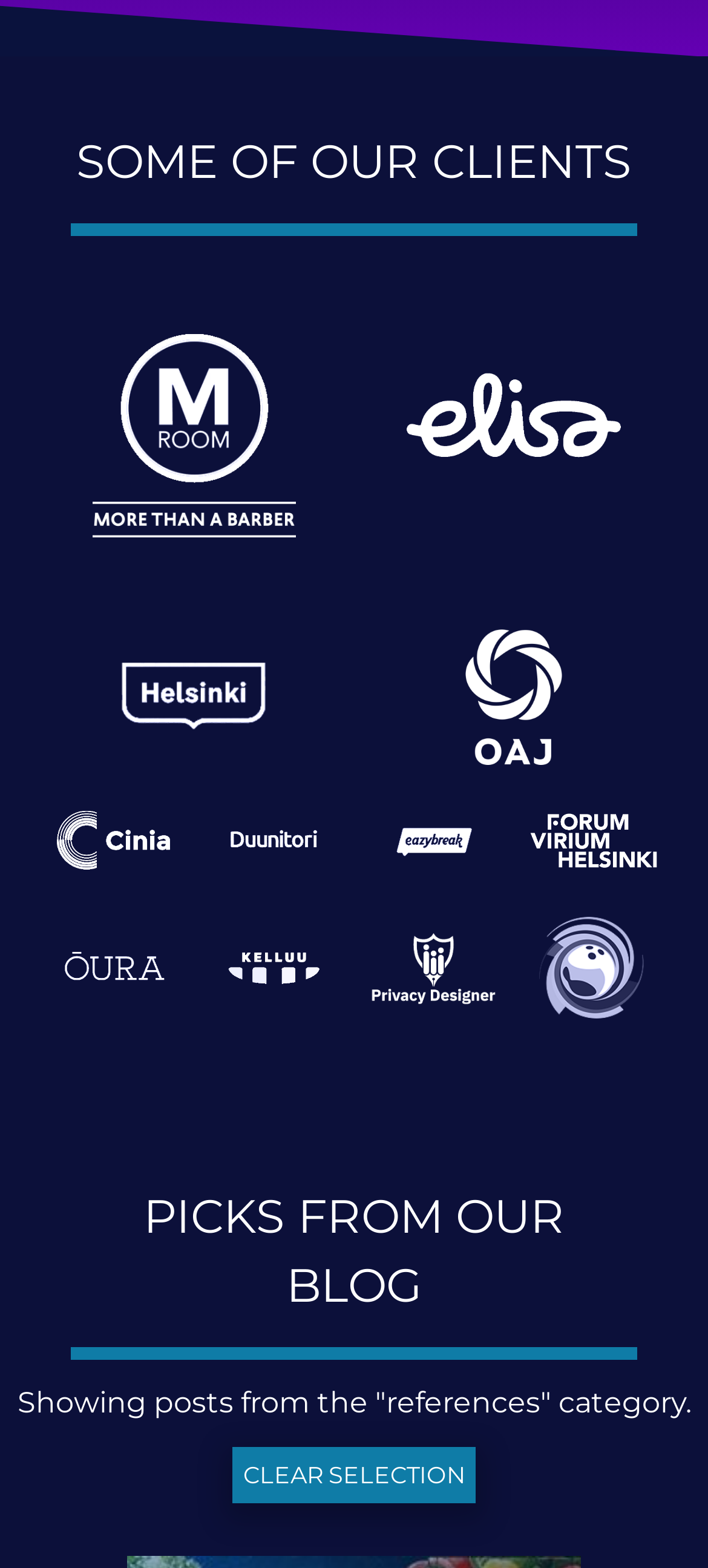Bounding box coordinates should be in the format (top-left x, top-left y, bottom-right x, bottom-right y) and all values should be floating point numbers between 0 and 1. Determine the bounding box coordinate for the UI element described as: alt="Cinia"

[0.073, 0.541, 0.252, 0.563]